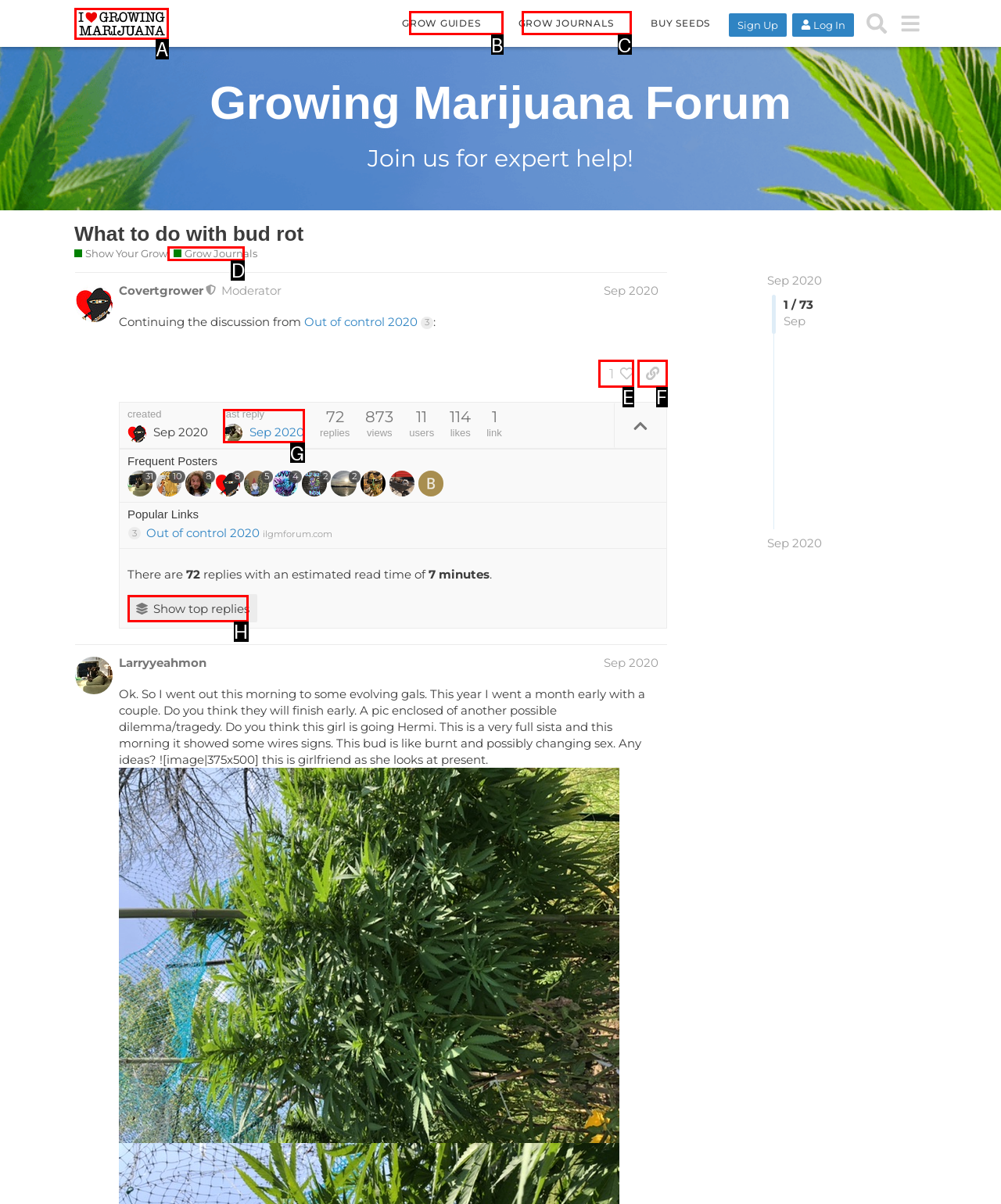Indicate which UI element needs to be clicked to fulfill the task: Check the last reply date
Answer with the letter of the chosen option from the available choices directly.

G